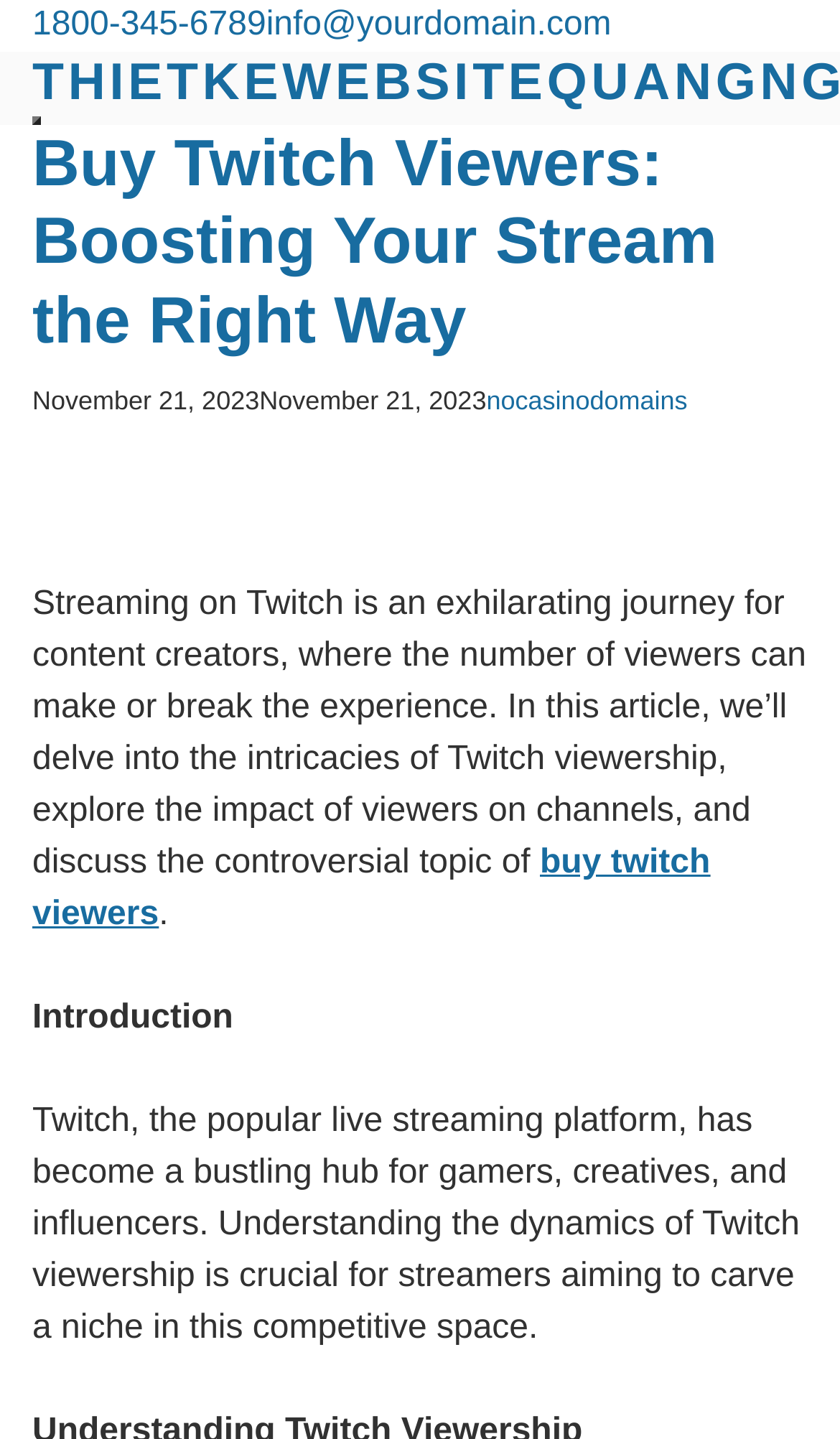Provide the bounding box coordinates in the format (top-left x, top-left y, bottom-right x, bottom-right y). All values are floating point numbers between 0 and 1. Determine the bounding box coordinate of the UI element described as: buy twitch viewers

[0.038, 0.588, 0.846, 0.649]